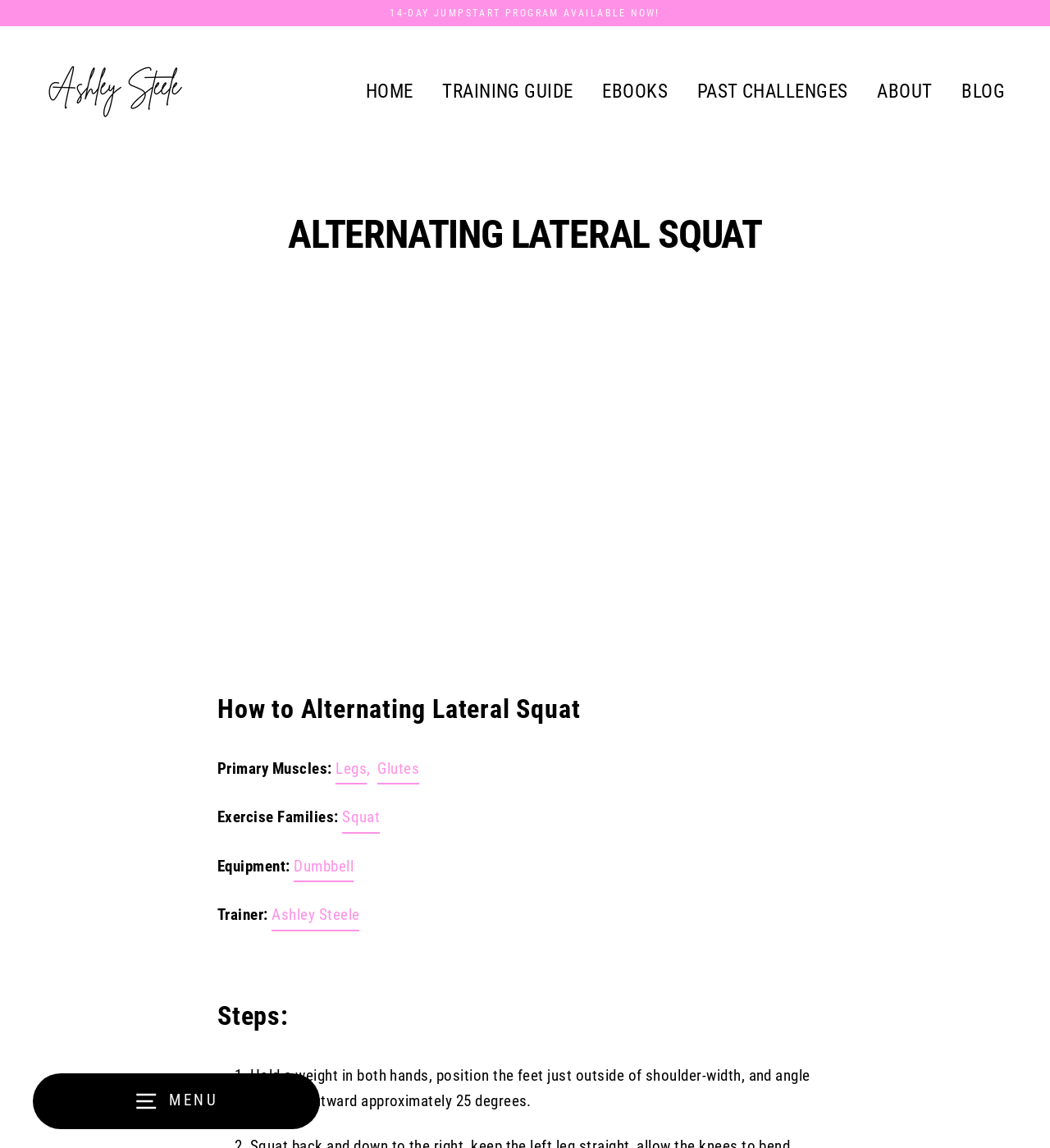Find and indicate the bounding box coordinates of the region you should select to follow the given instruction: "Click the 'Ashley Steele' link".

[0.031, 0.054, 0.188, 0.106]